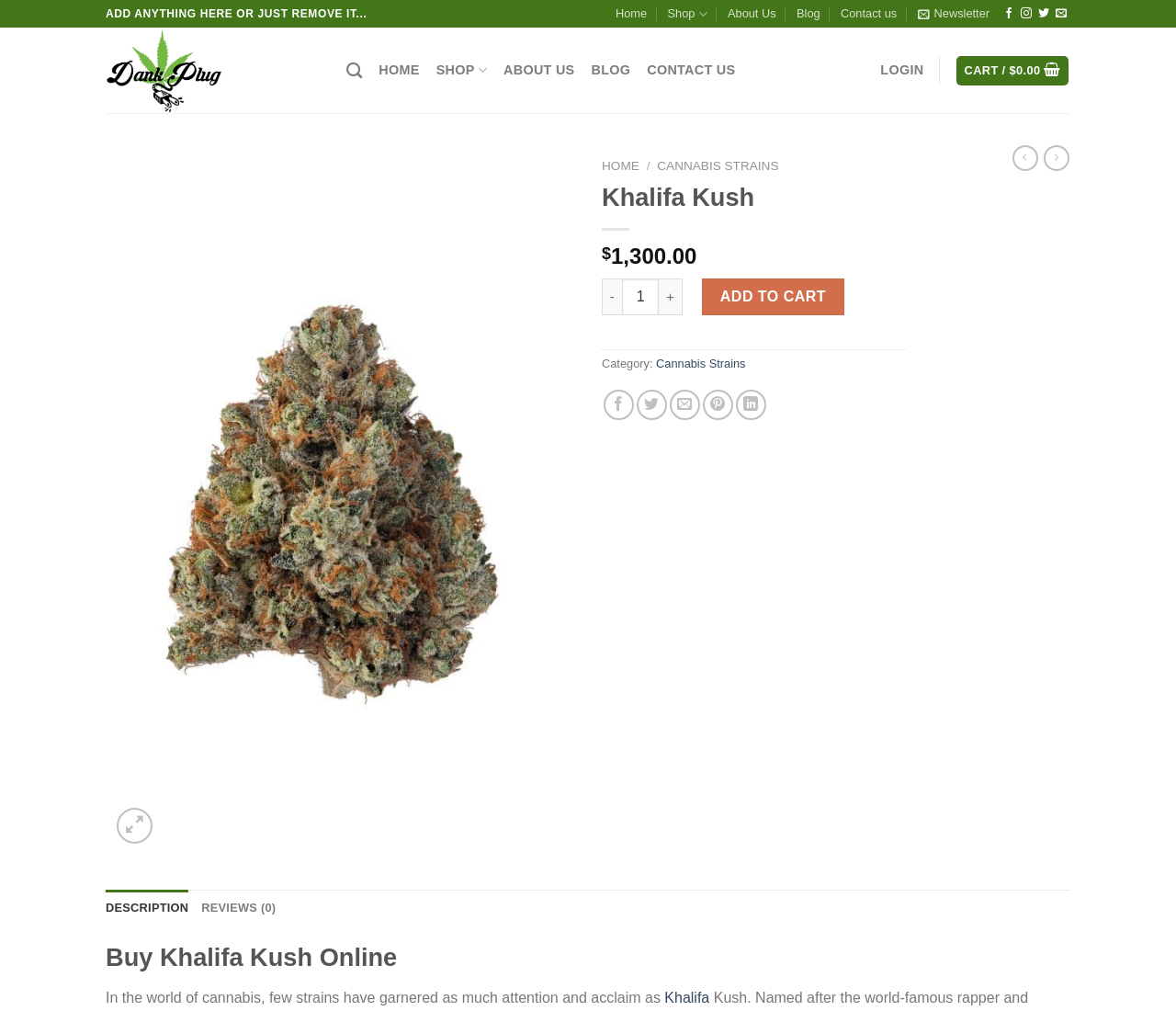What is the name of the cannabis strain?
Please provide a comprehensive and detailed answer to the question.

The name of the cannabis strain can be found in the heading element with the text 'Khalifa Kush'.